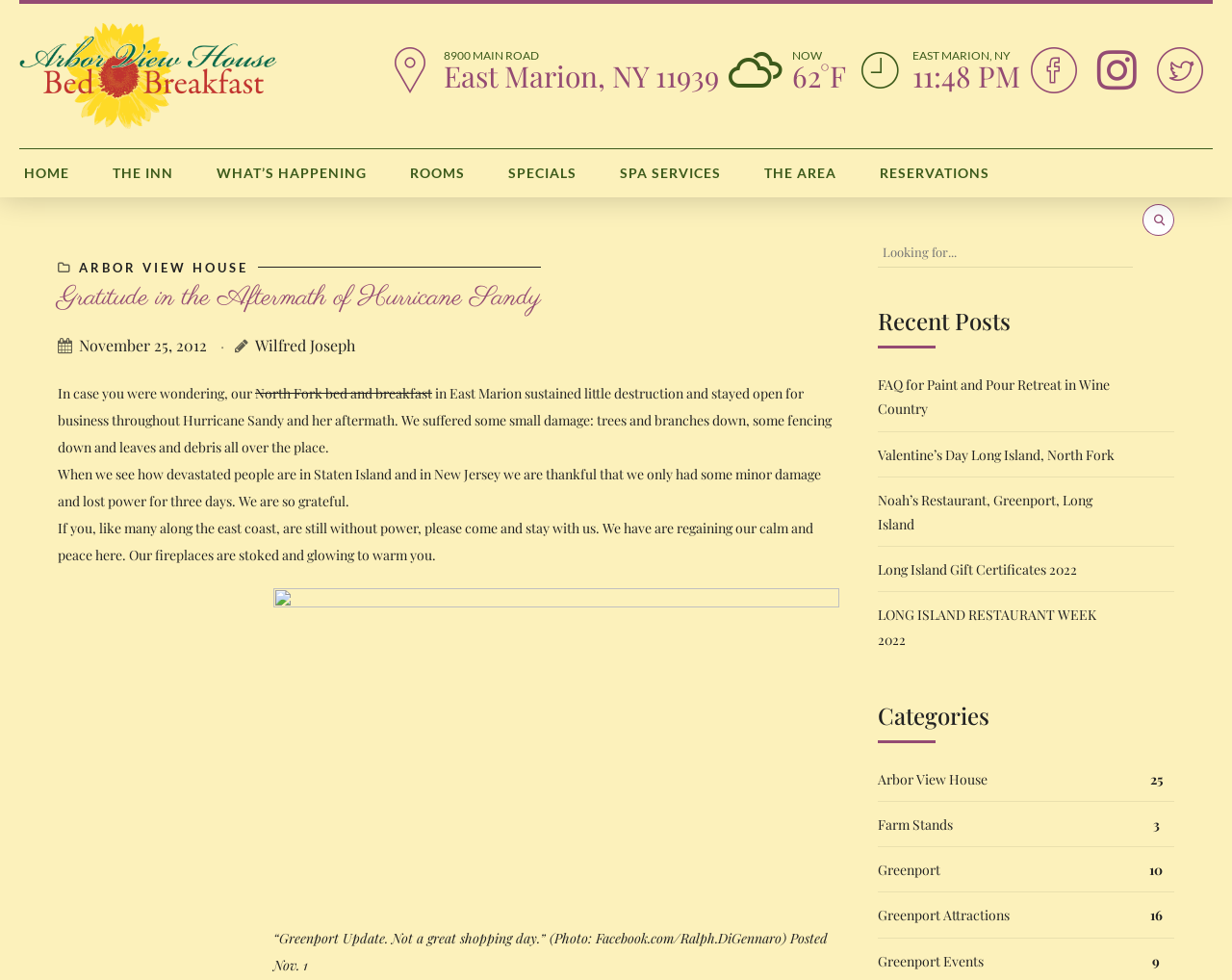Extract the bounding box coordinates for the described element: "Noah’s Restaurant, Greenport, Long Island". The coordinates should be represented as four float numbers between 0 and 1: [left, top, right, bottom].

[0.712, 0.488, 0.953, 0.557]